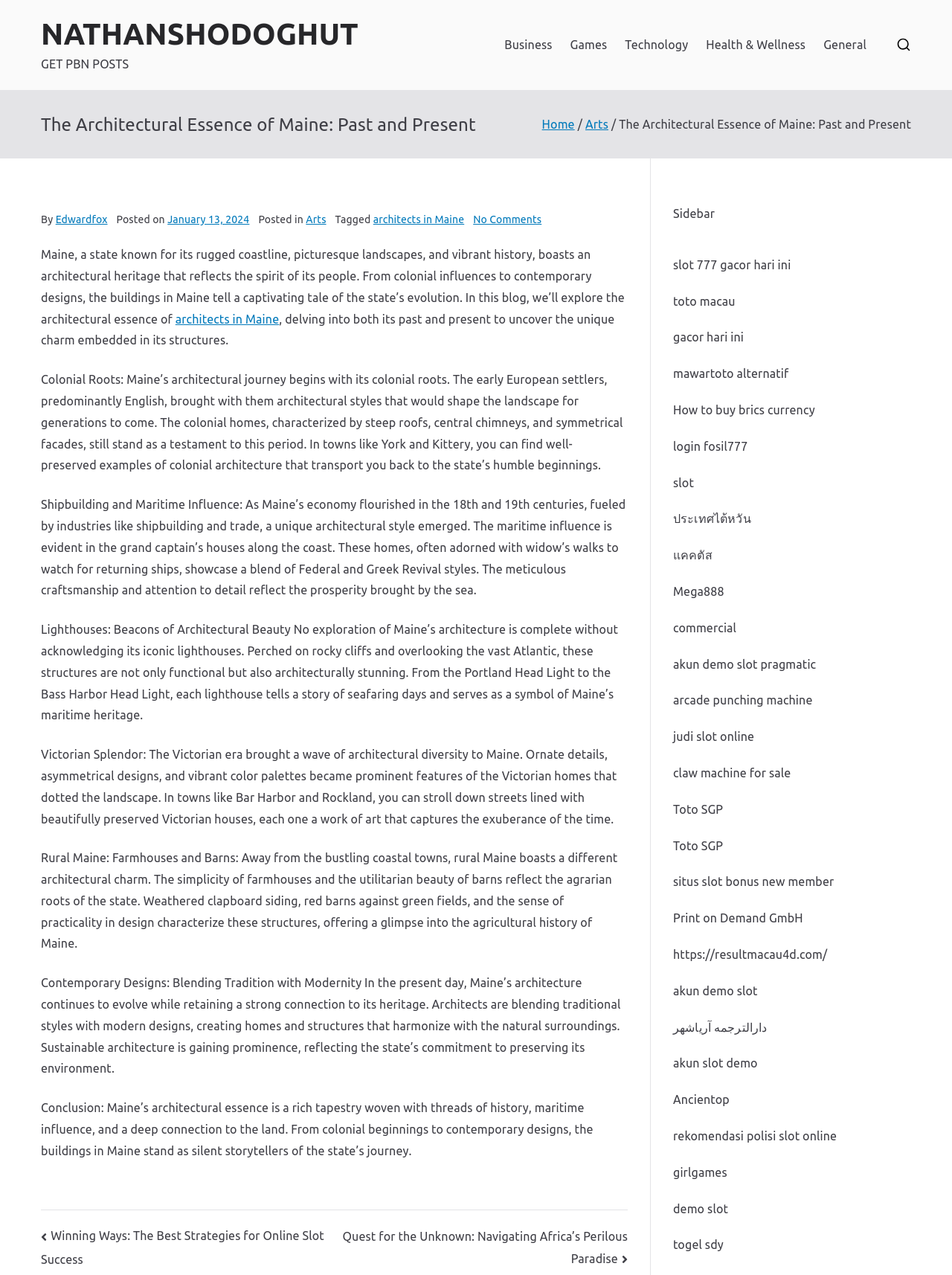What is the primary heading on this webpage?

The Architectural Essence of Maine: Past and Present